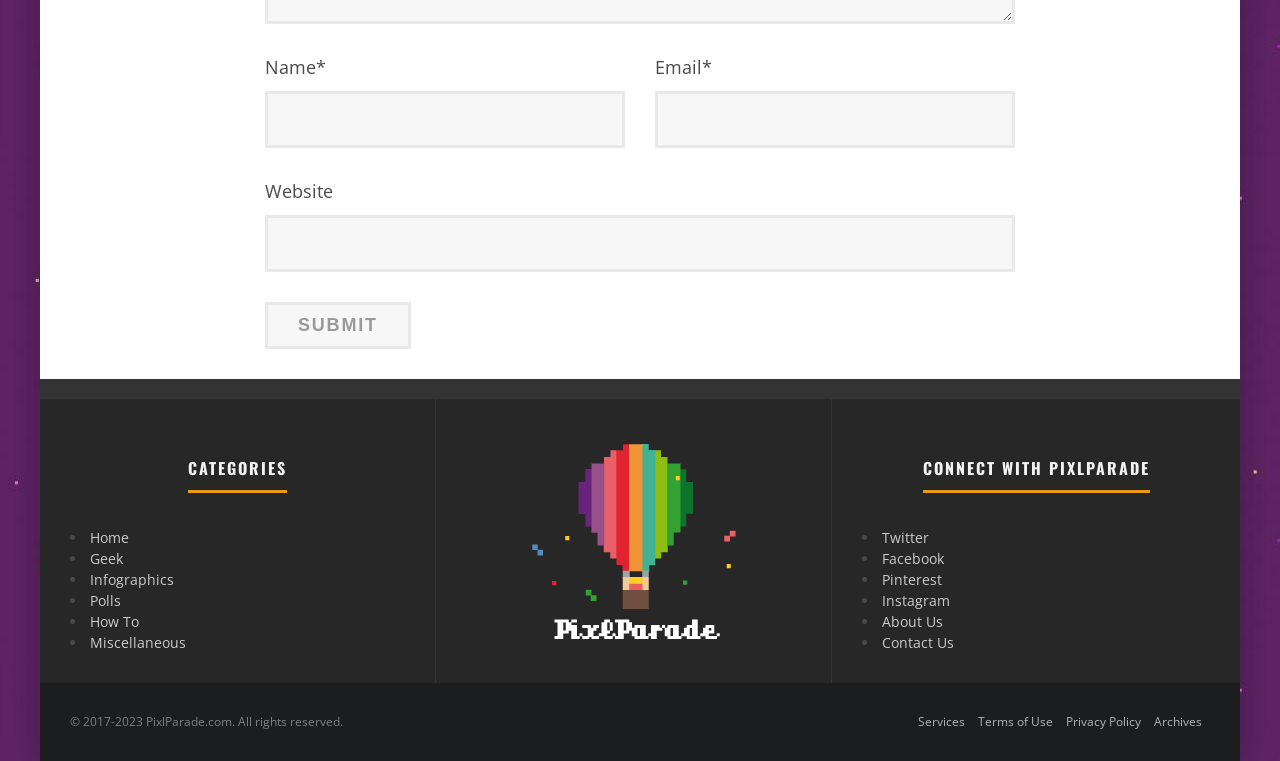Extract the bounding box coordinates for the described element: "How To". The coordinates should be represented as four float numbers between 0 and 1: [left, top, right, bottom].

[0.07, 0.804, 0.109, 0.829]